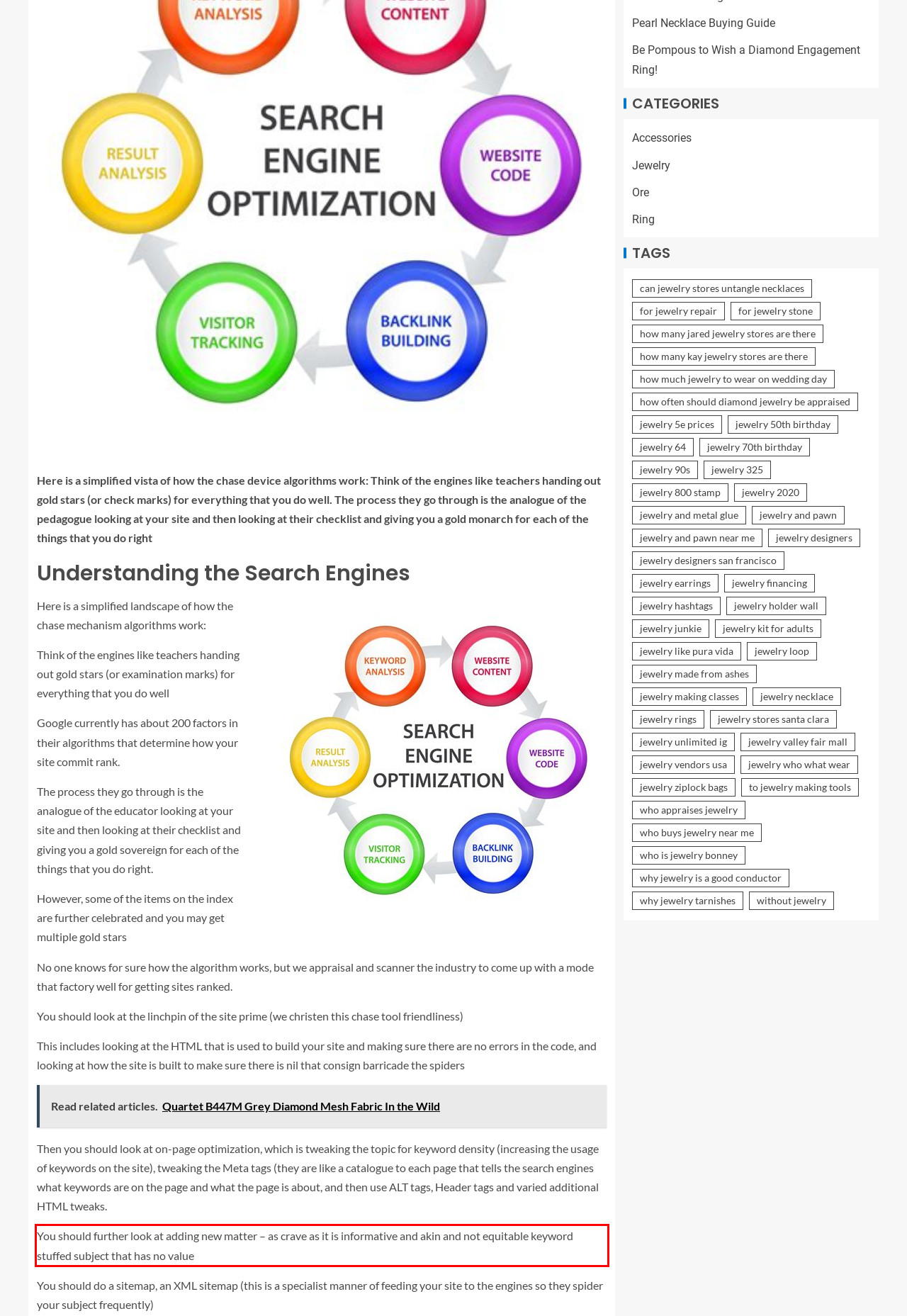Given a webpage screenshot with a red bounding box, perform OCR to read and deliver the text enclosed by the red bounding box.

You should further look at adding new matter – as crave as it is informative and akin and not equitable keyword stuffed subject that has no value